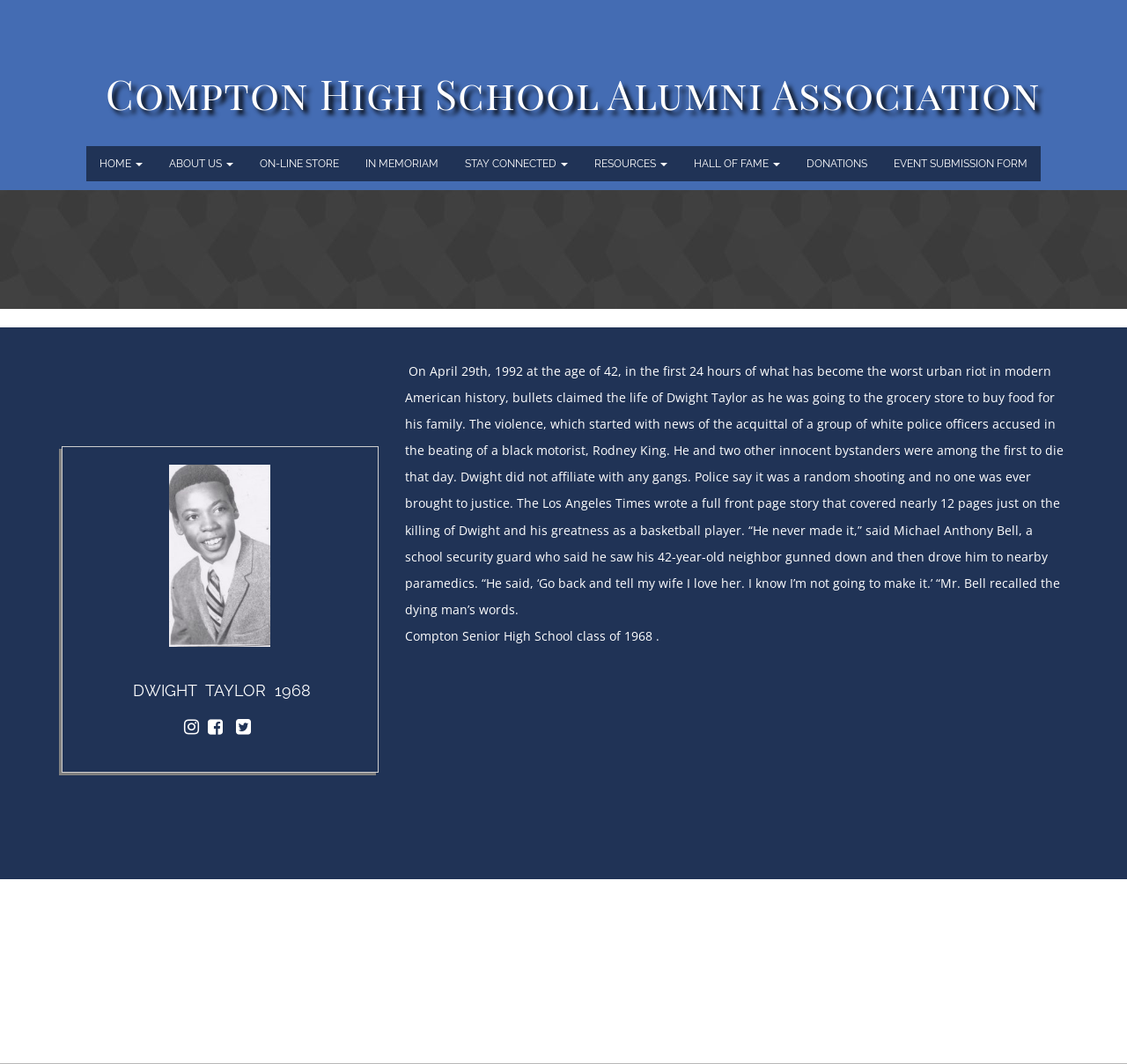Show me the bounding box coordinates of the clickable region to achieve the task as per the instruction: "Click on the HOME link".

[0.077, 0.137, 0.138, 0.17]